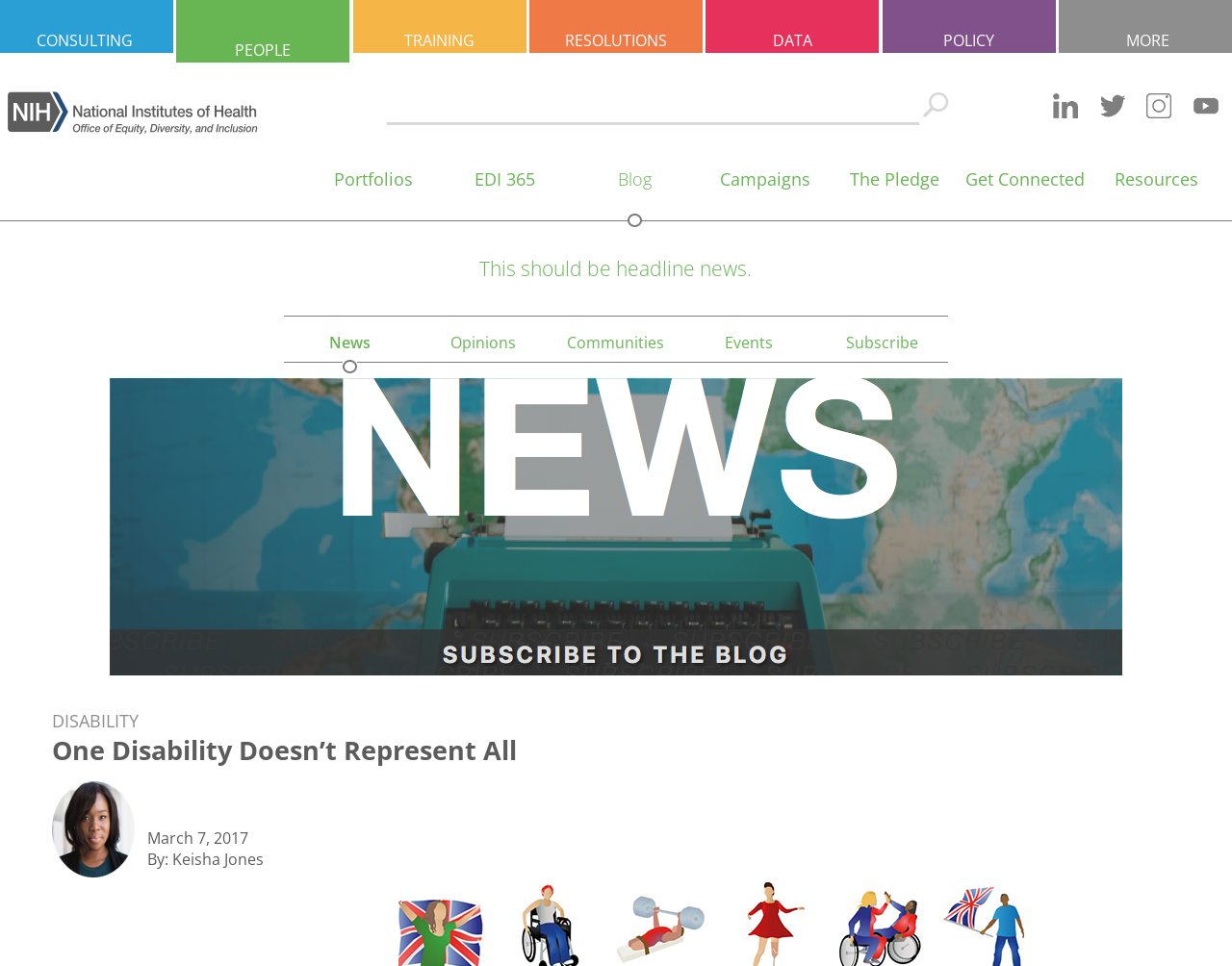Give a one-word or short-phrase answer to the following question: 
What is the date of the blog post?

March 7, 2017